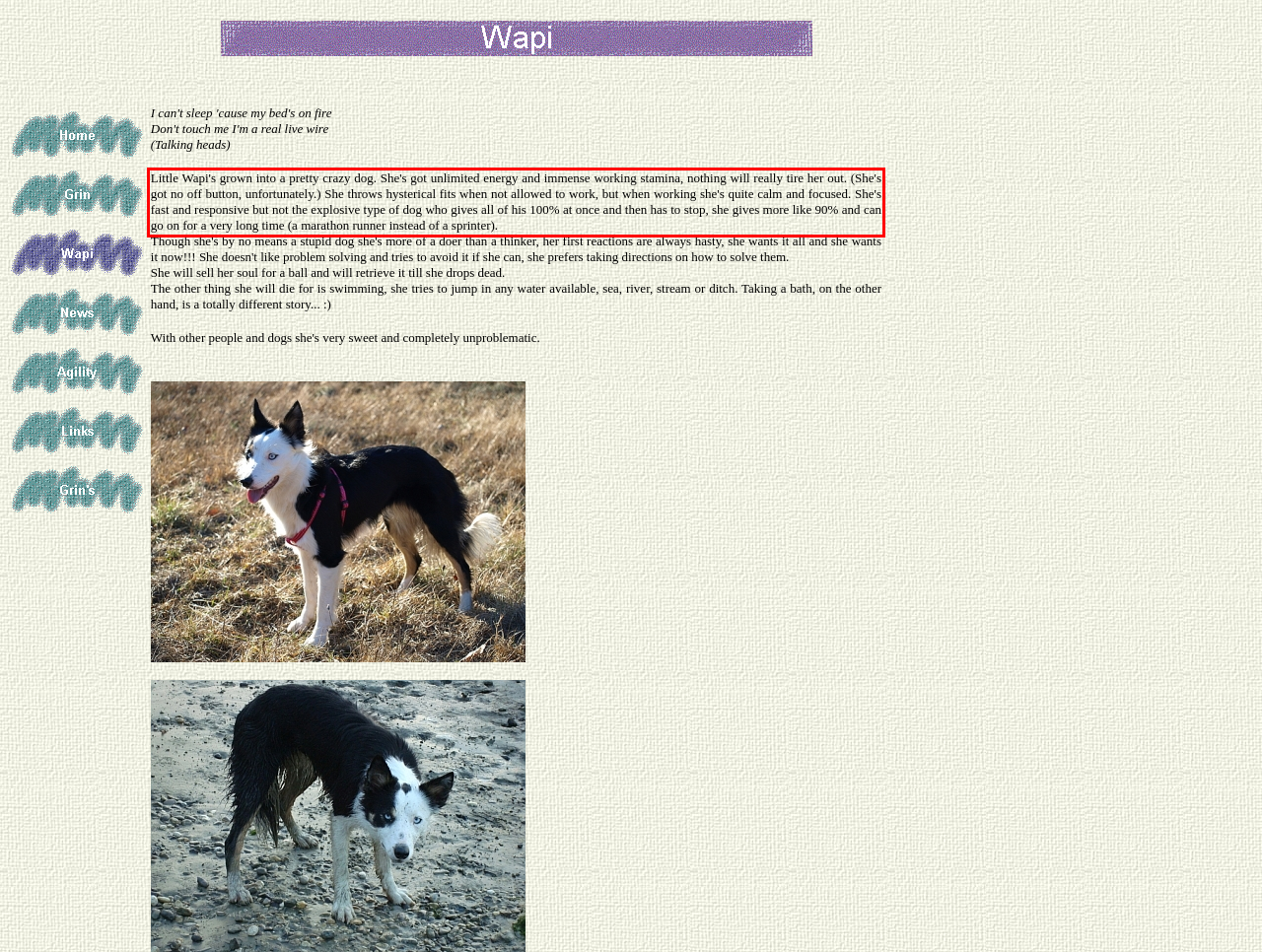Given a webpage screenshot with a red bounding box, perform OCR to read and deliver the text enclosed by the red bounding box.

Little Wapi's grown into a pretty crazy dog. She's got unlimited energy and immense working stamina, nothing will really tire her out. (She's got no off button, unfortunately.) She throws hysterical fits when not allowed to work, but when working she's quite calm and focused. She's fast and responsive but not the explosive type of dog who gives all of his 100% at once and then has to stop, she gives more like 90% and can go on for a very long time (a marathon runner instead of a sprinter).